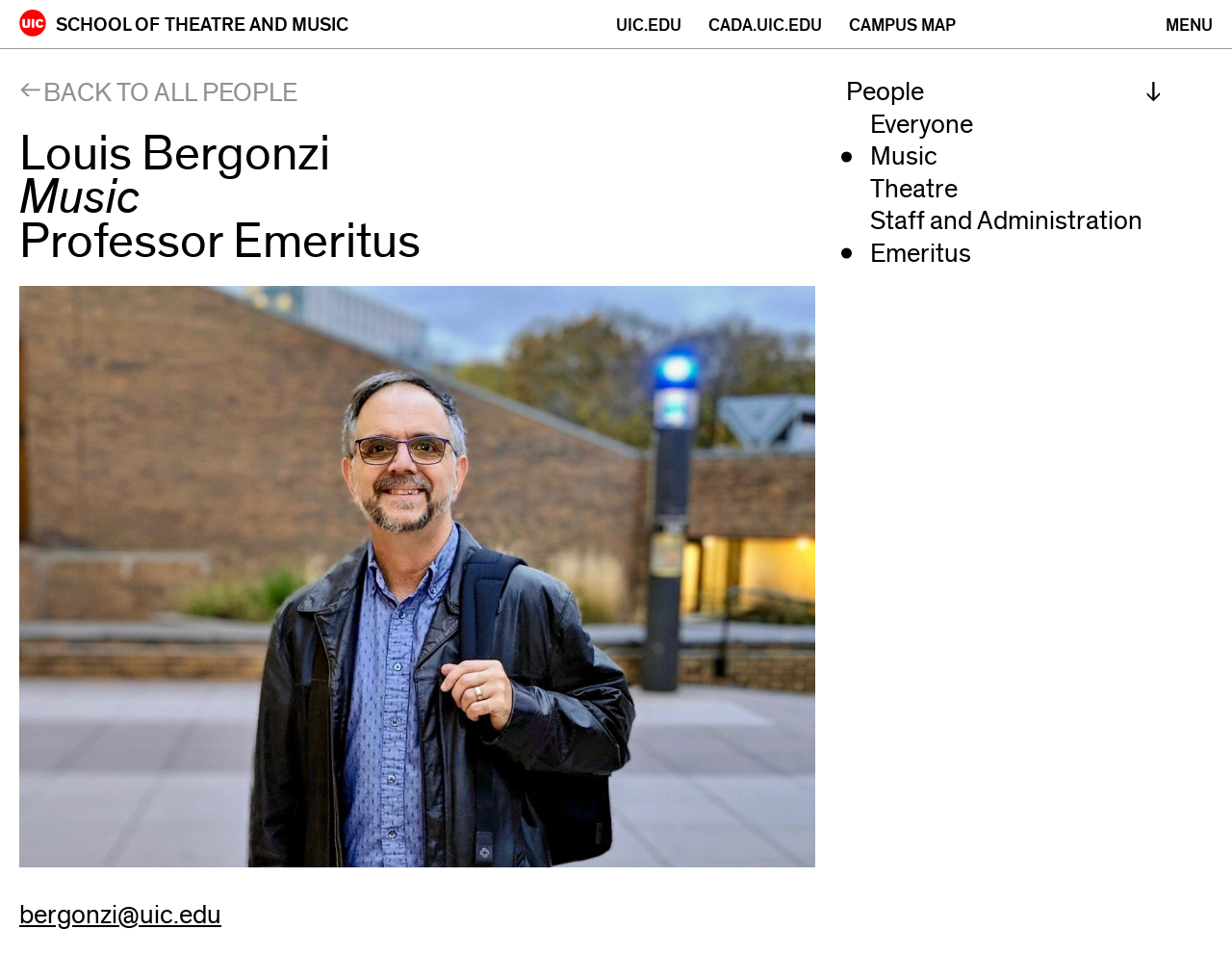What is Louis Bergonzi's title?
Answer the question with a single word or phrase derived from the image.

Professor Emeritus